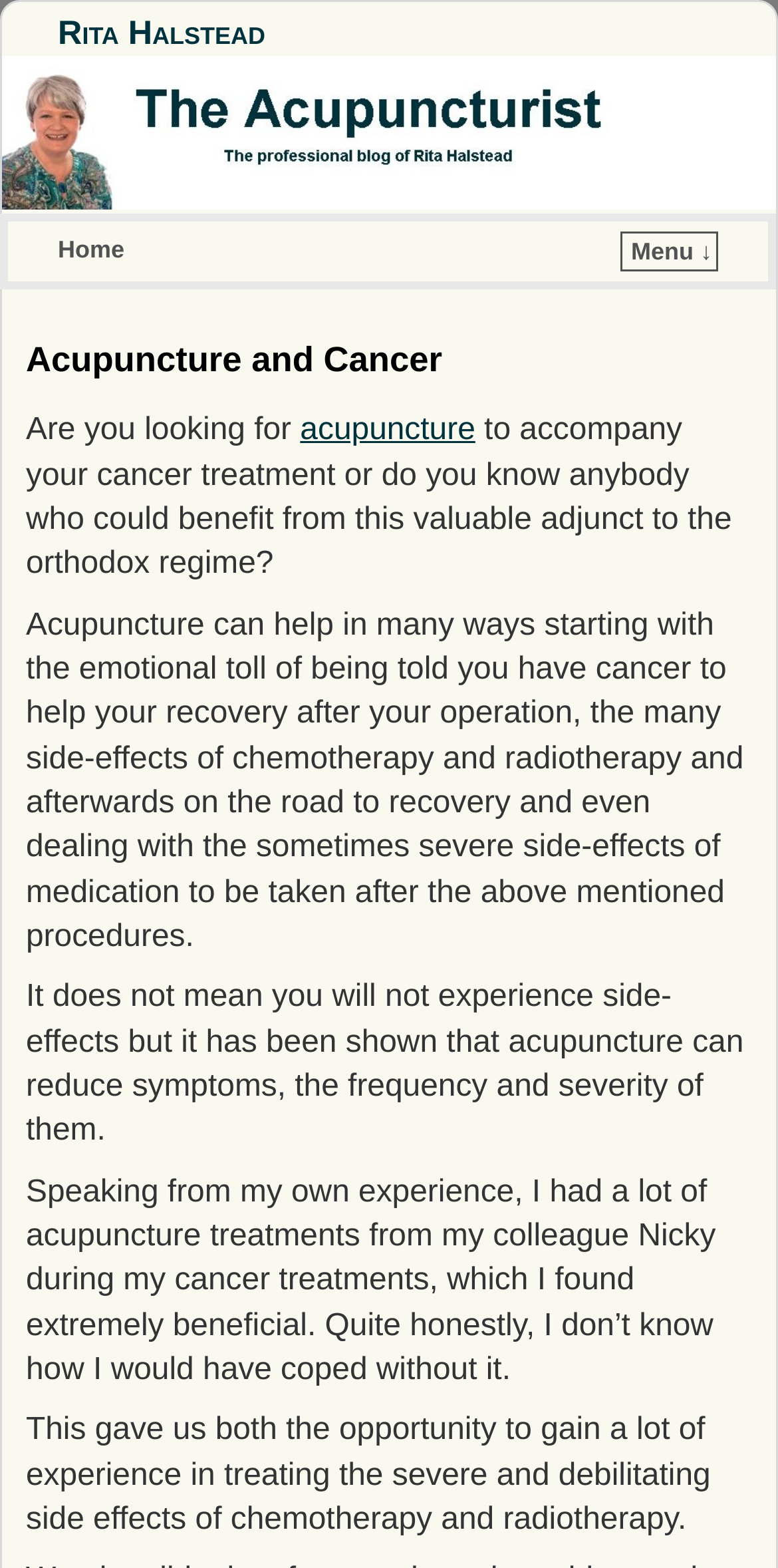Identify the bounding box coordinates for the UI element described by the following text: "acupuncture". Provide the coordinates as four float numbers between 0 and 1, in the format [left, top, right, bottom].

[0.386, 0.264, 0.611, 0.285]